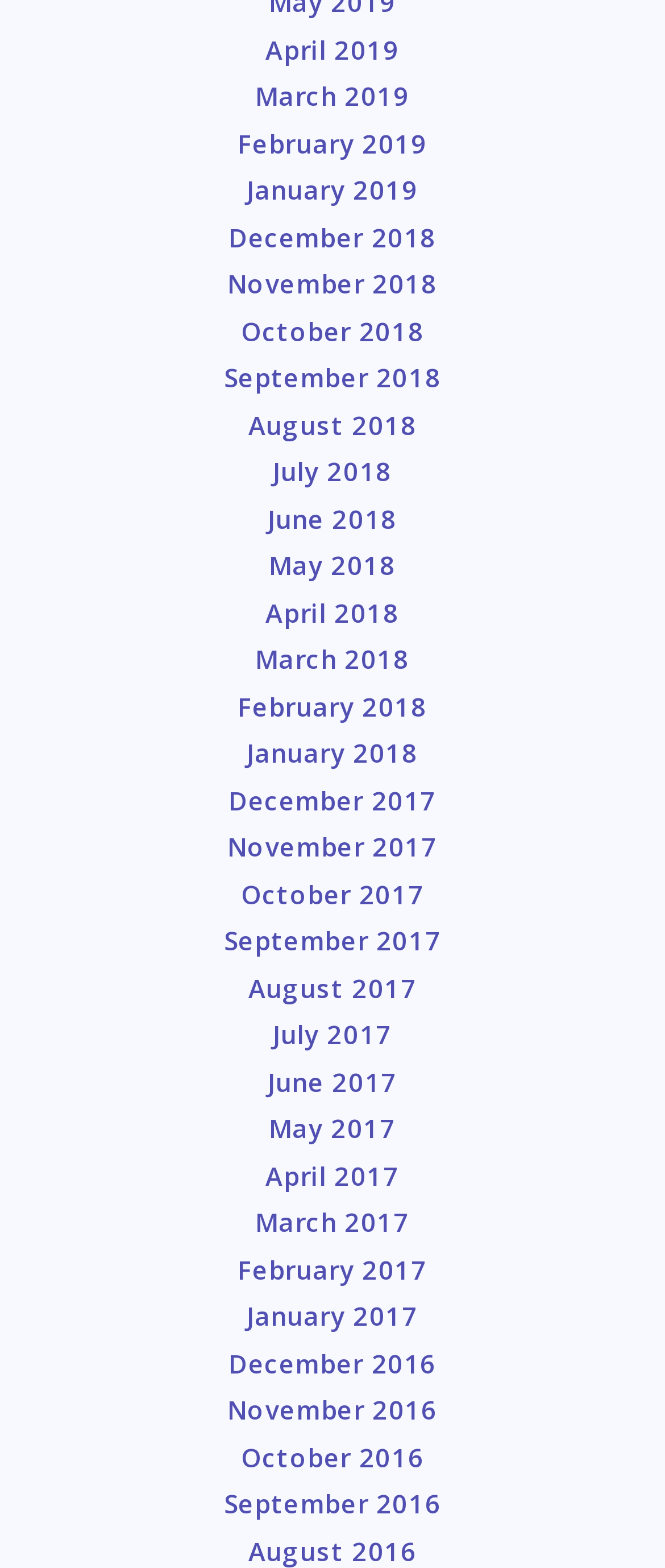Can you show the bounding box coordinates of the region to click on to complete the task described in the instruction: "View August 2016"?

[0.373, 0.978, 0.627, 1.0]